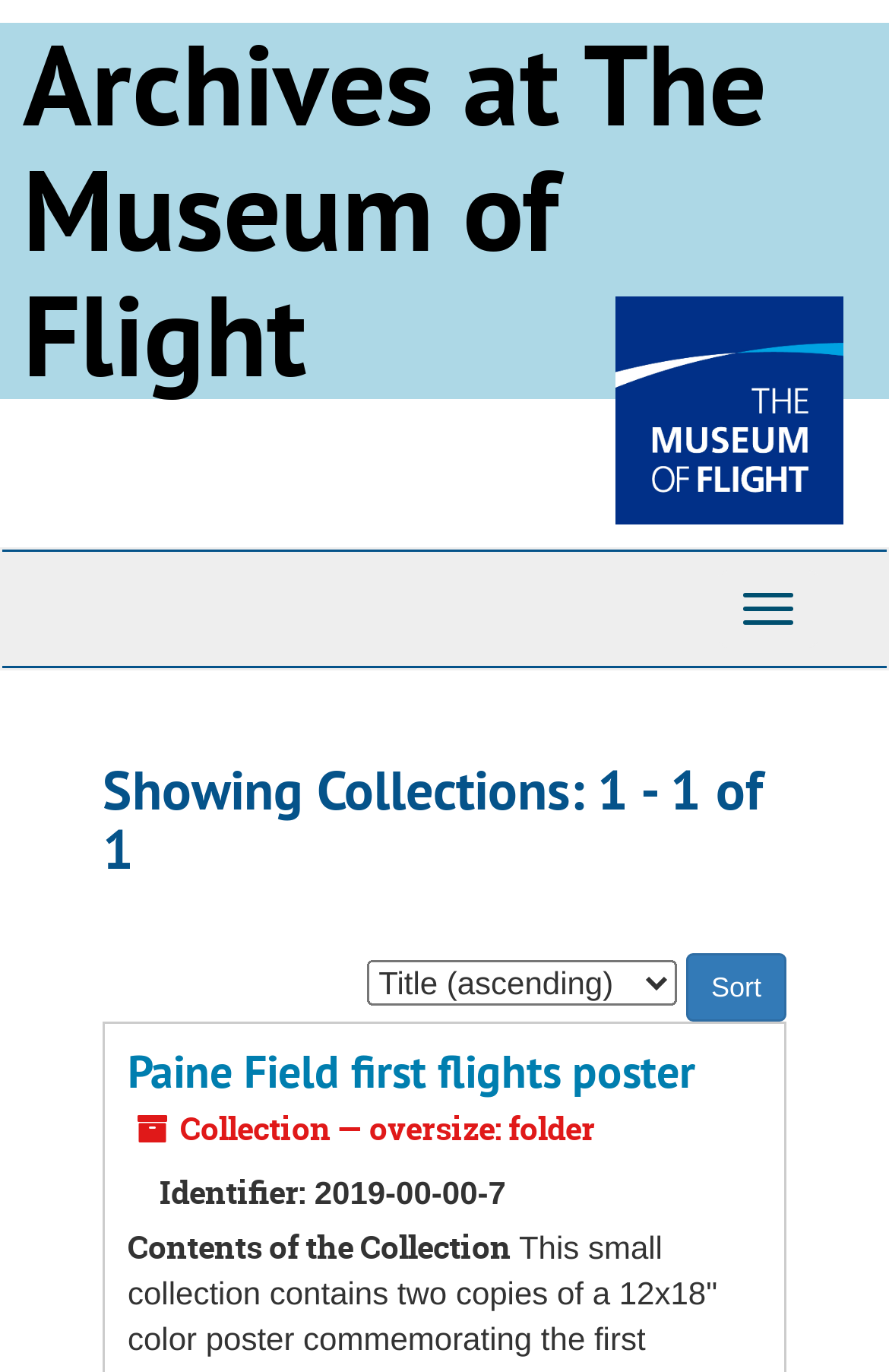Answer the question below using just one word or a short phrase: 
How many collections are shown?

1